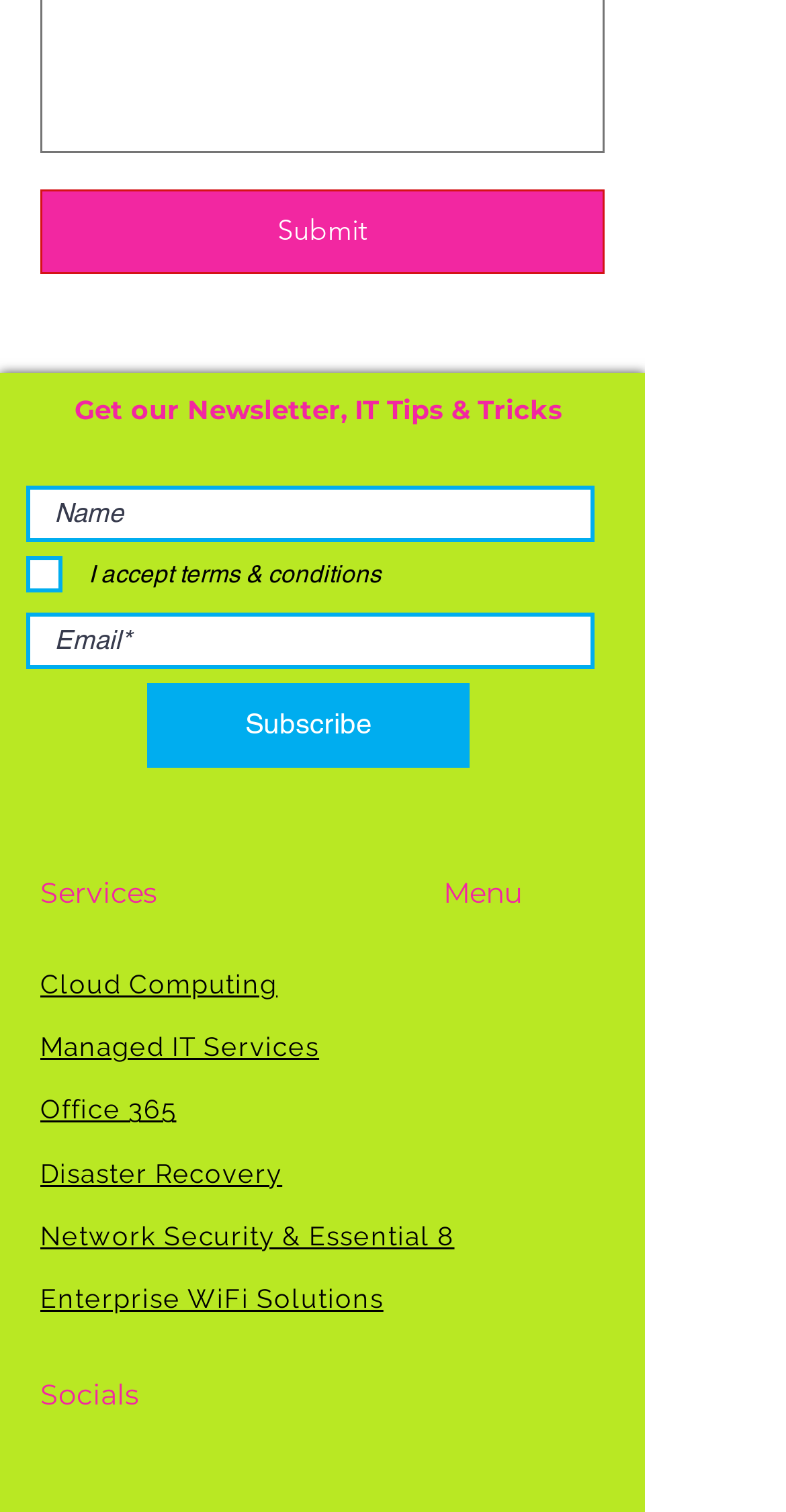Please specify the bounding box coordinates of the region to click in order to perform the following instruction: "Check the terms and conditions".

[0.033, 0.371, 0.067, 0.388]